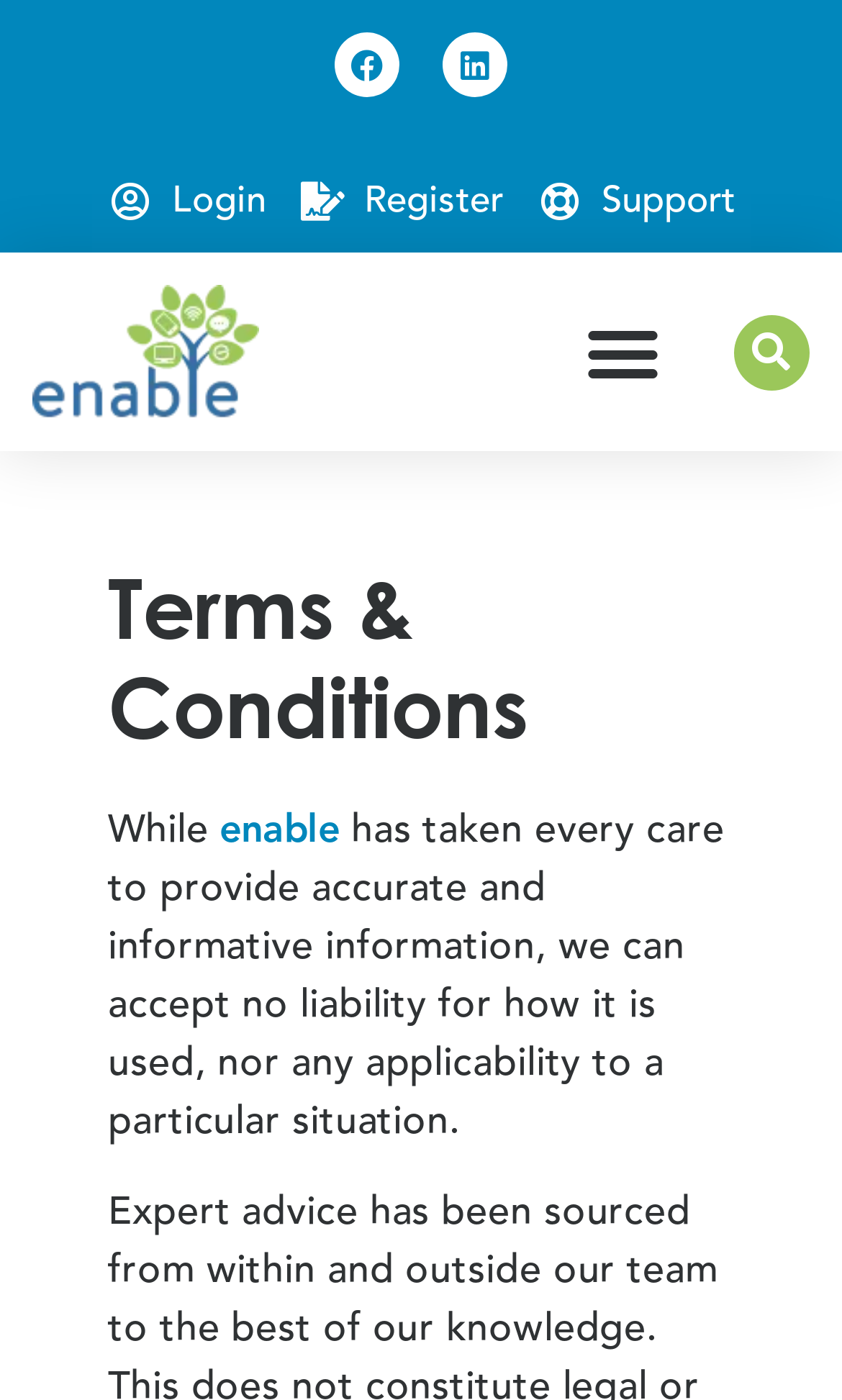Use a single word or phrase to answer this question: 
Is the search bar available on the webpage?

Yes